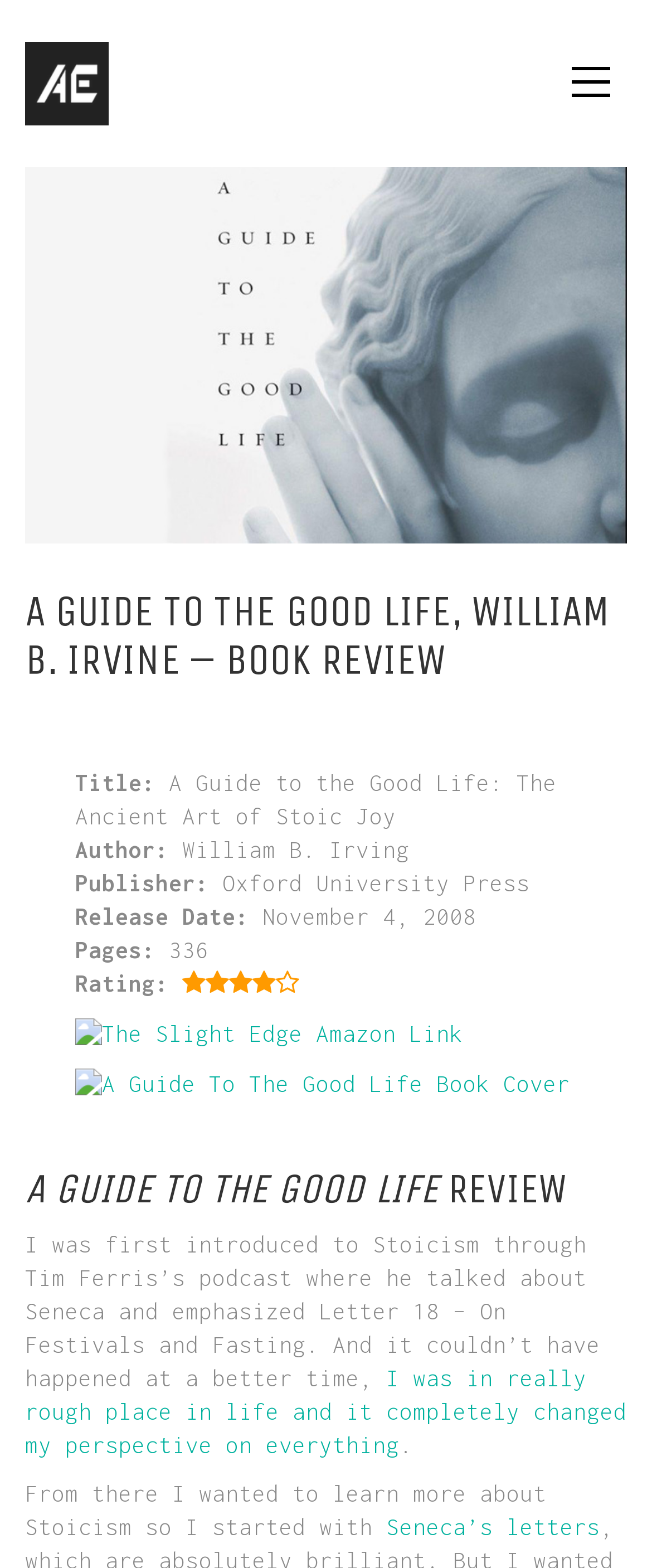Answer the following inquiry with a single word or phrase:
What is the title of the book being reviewed?

A Guide to the Good Life